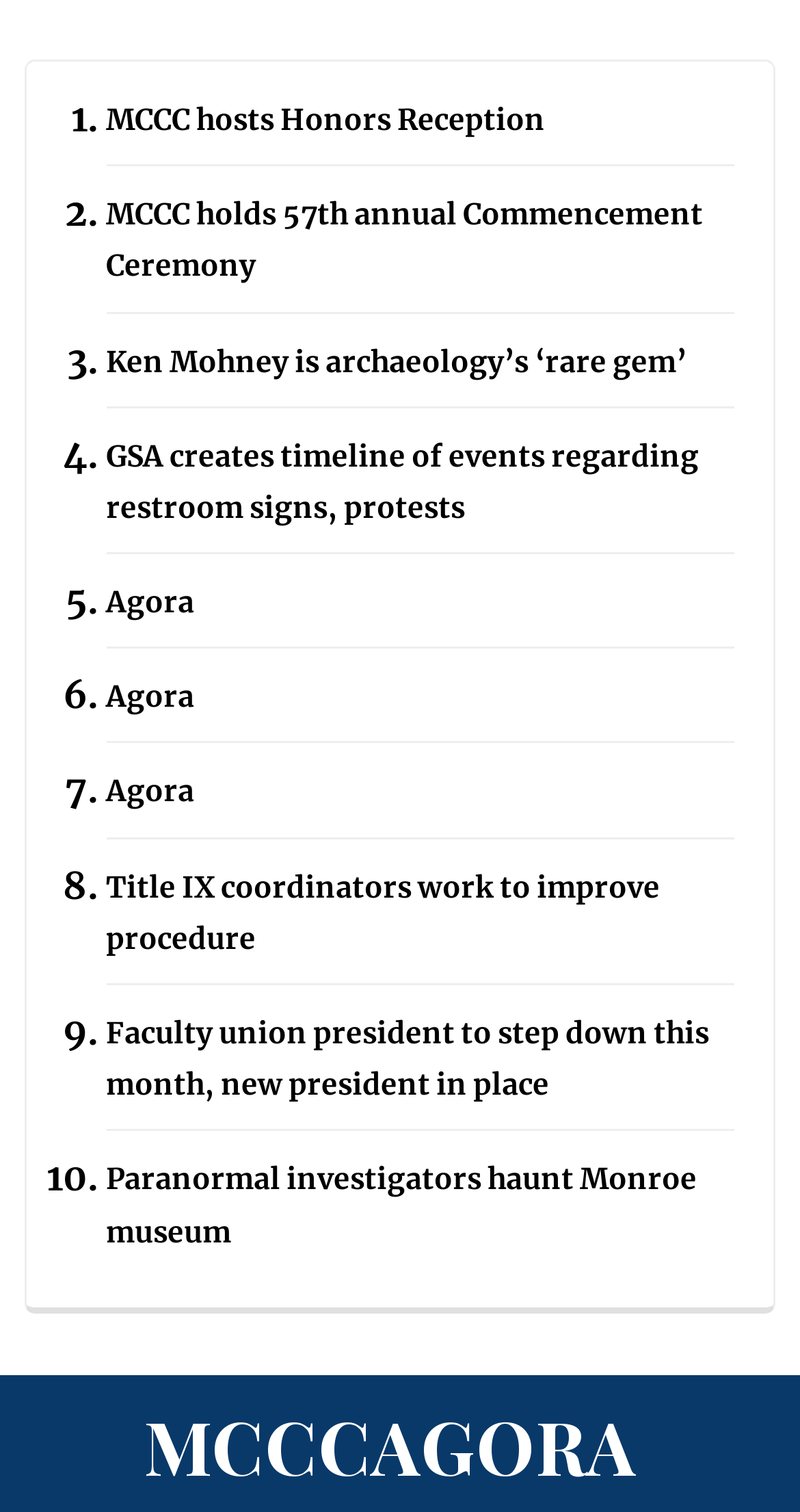Utilize the information from the image to answer the question in detail:
What is the first news title?

The first news title is 'MCCC hosts Honors Reception' which can be found as the first link in the list of news titles on the webpage.